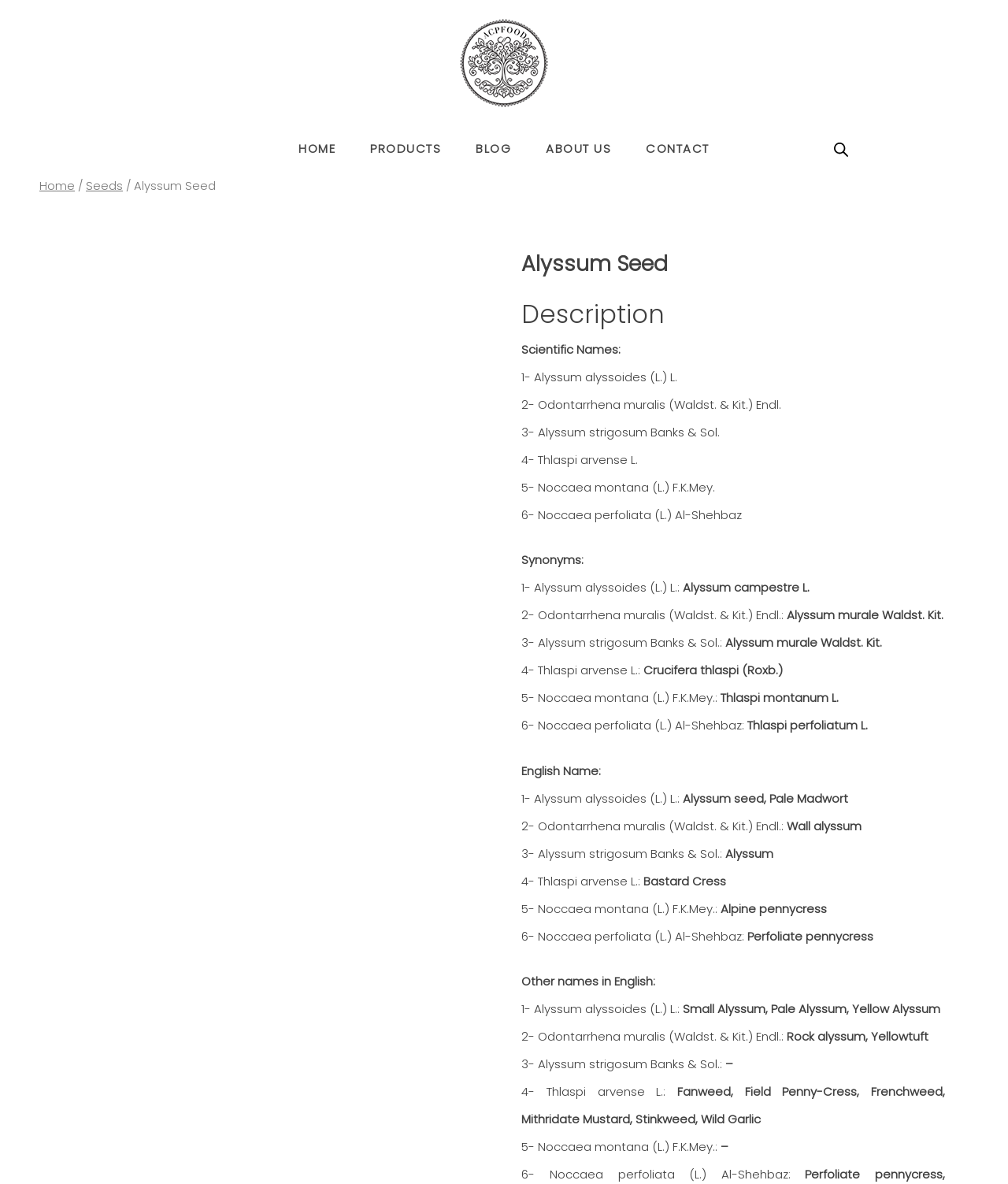Please predict the bounding box coordinates of the element's region where a click is necessary to complete the following instruction: "Click CONTACT". The coordinates should be represented by four float numbers between 0 and 1, i.e., [left, top, right, bottom].

[0.625, 0.105, 0.719, 0.137]